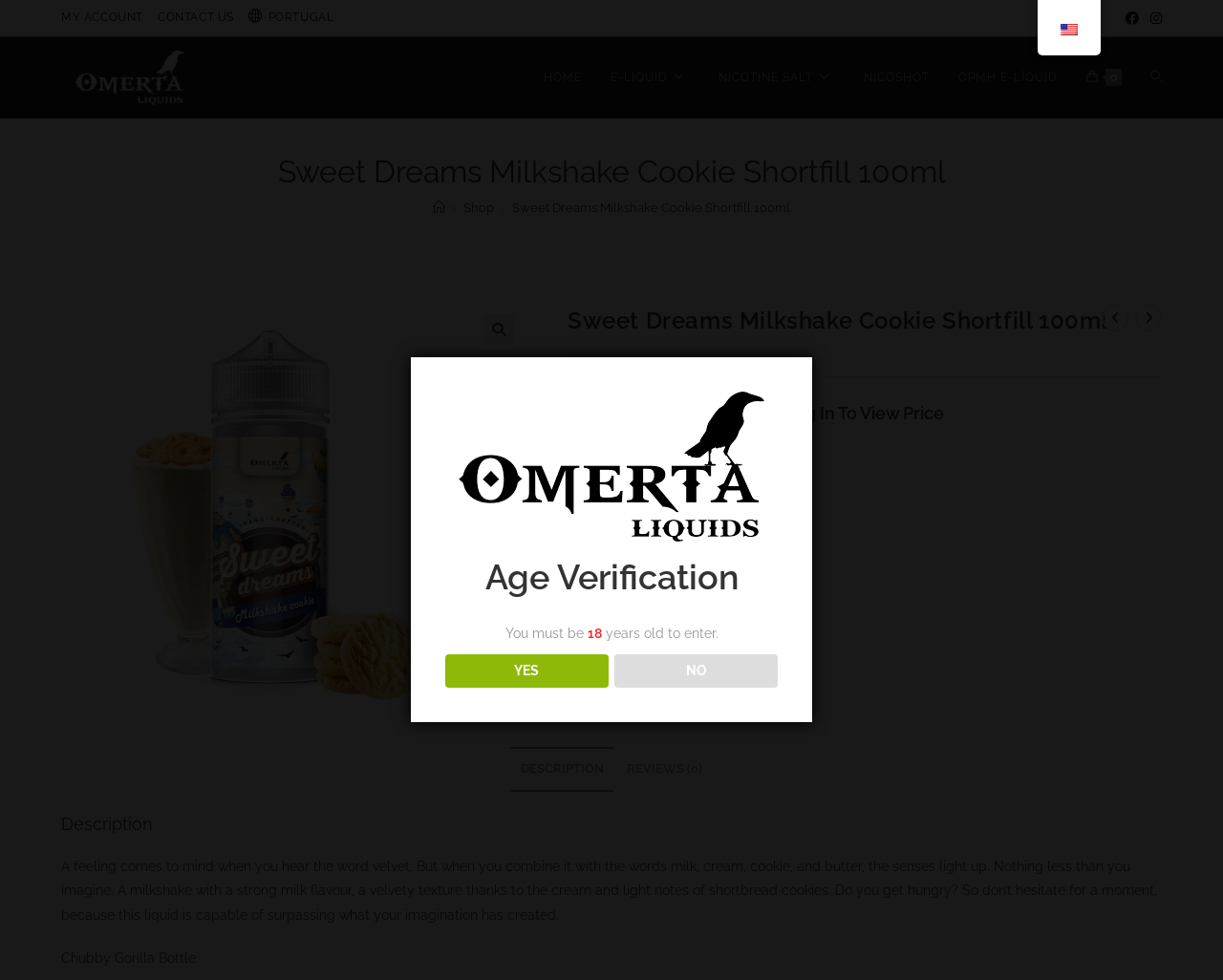Identify the bounding box coordinates for the UI element mentioned here: "alt="Omerta Liquids ES"". Provide the coordinates as four float values between 0 and 1, i.e., [left, top, right, bottom].

[0.05, 0.07, 0.162, 0.086]